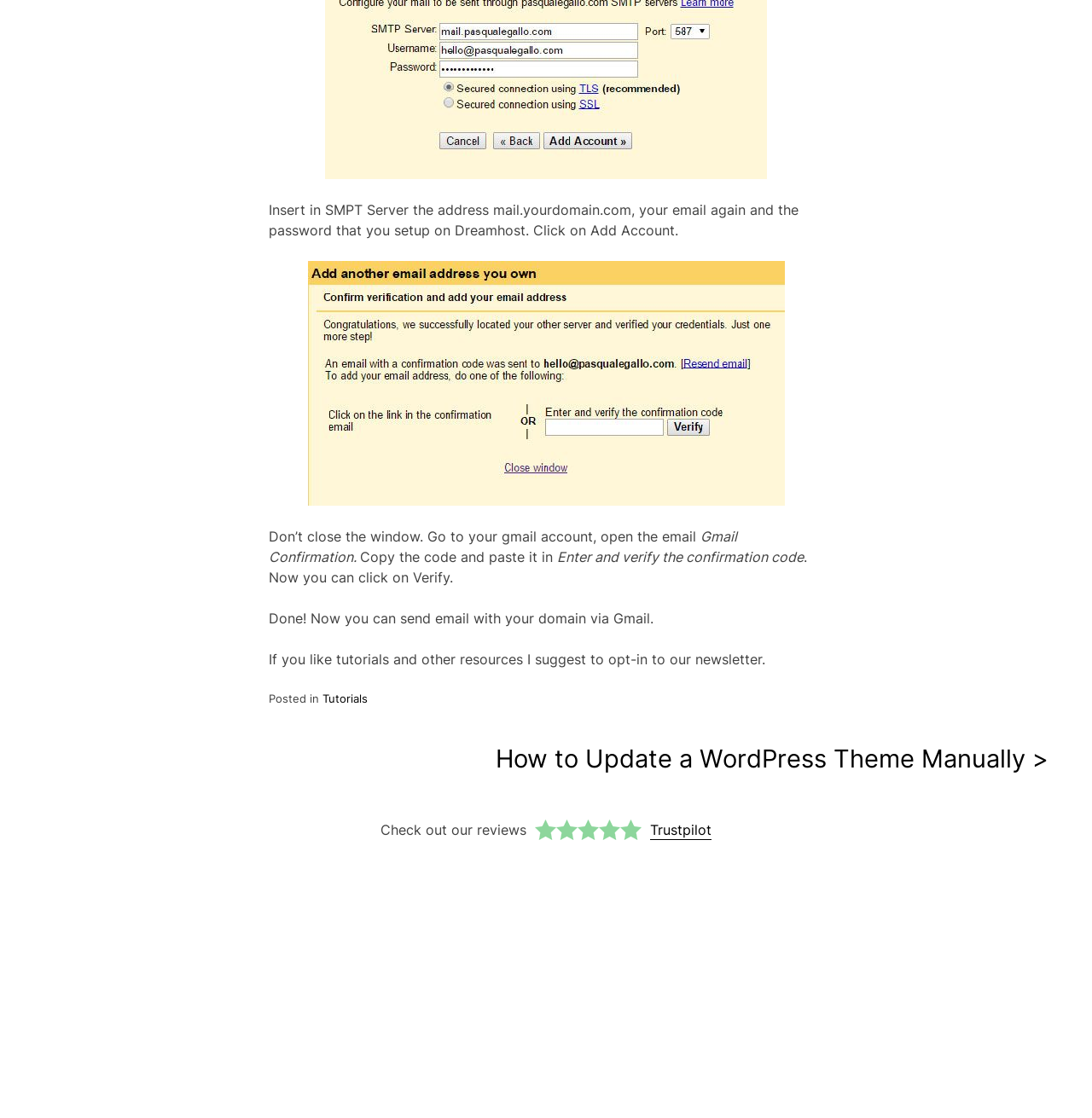Using the description "name="text" placeholder="Please enter keywords"", predict the bounding box of the relevant HTML element.

None